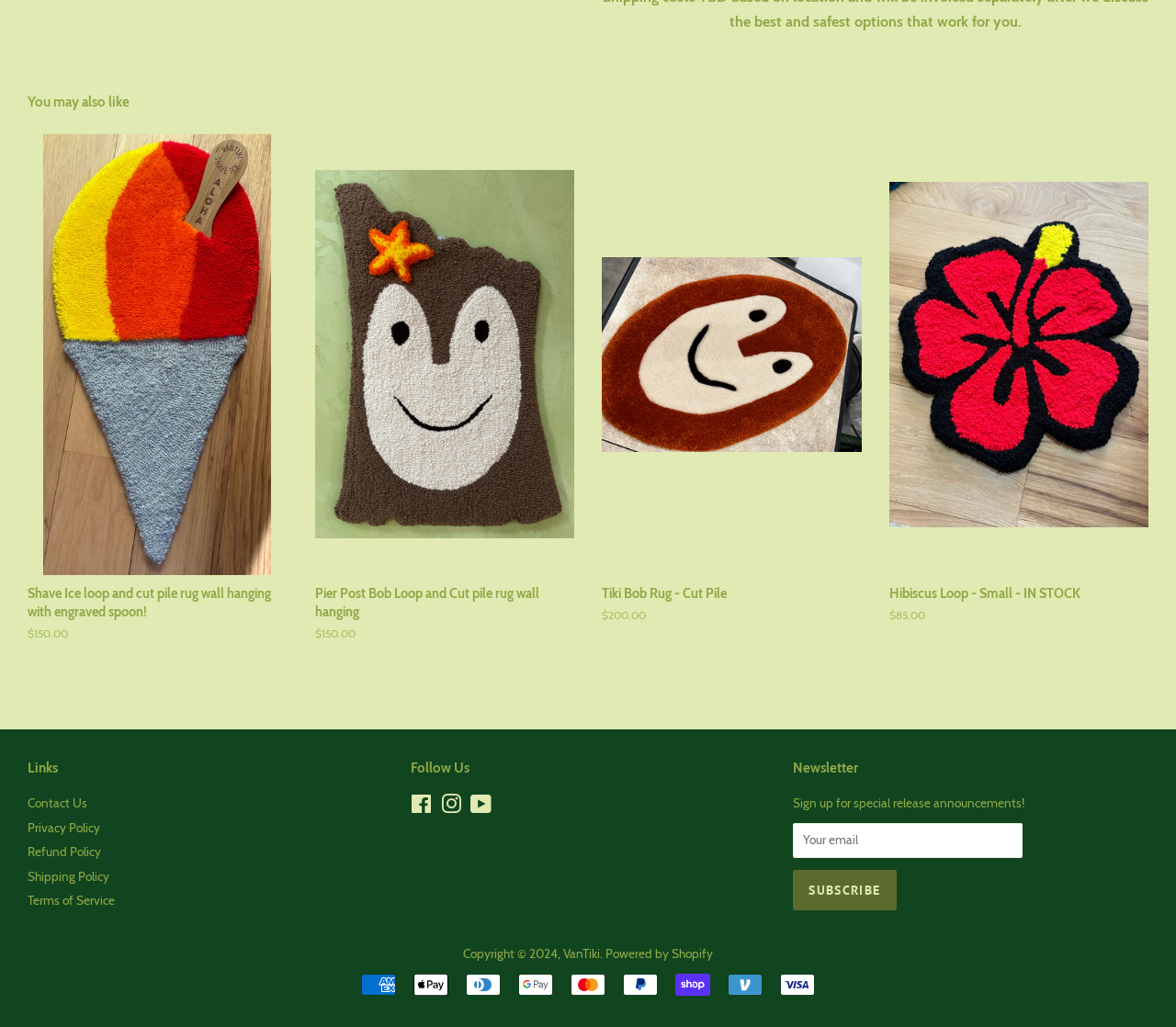Answer the question with a brief word or phrase:
What is the purpose of the textbox under 'Newsletter'?

Enter email